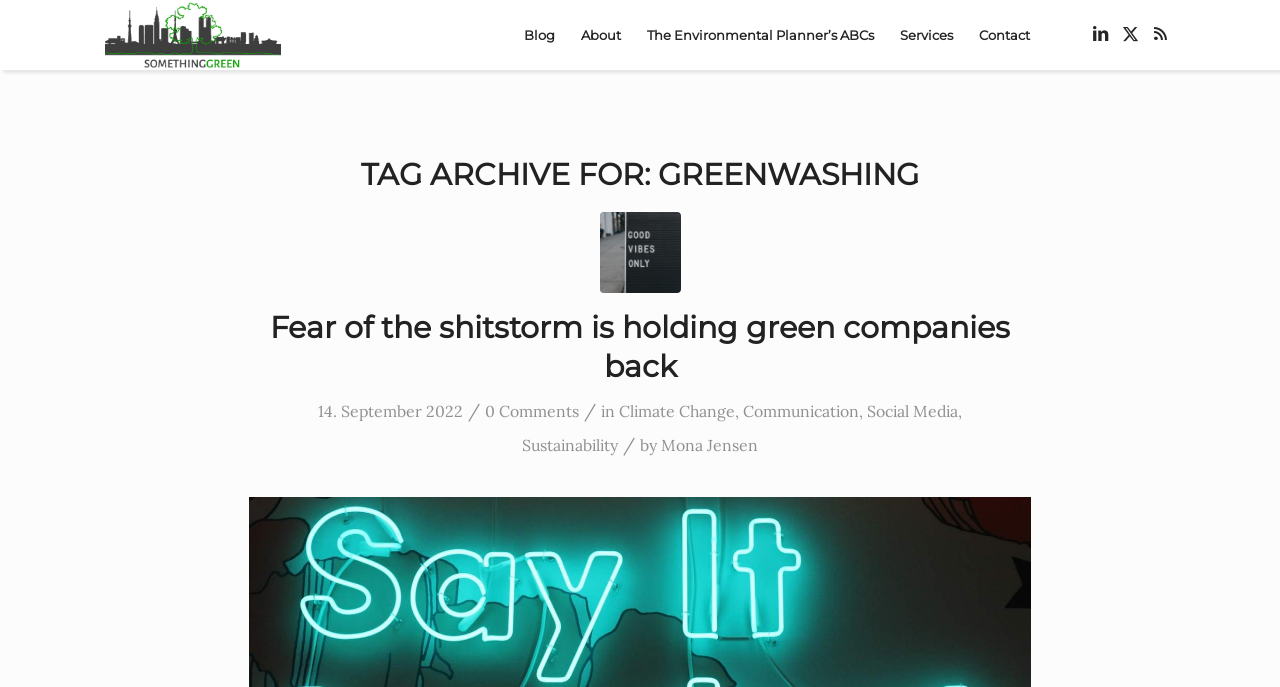What is the date of the first blog post?
Please provide a single word or phrase as your answer based on the screenshot.

14. September 2022